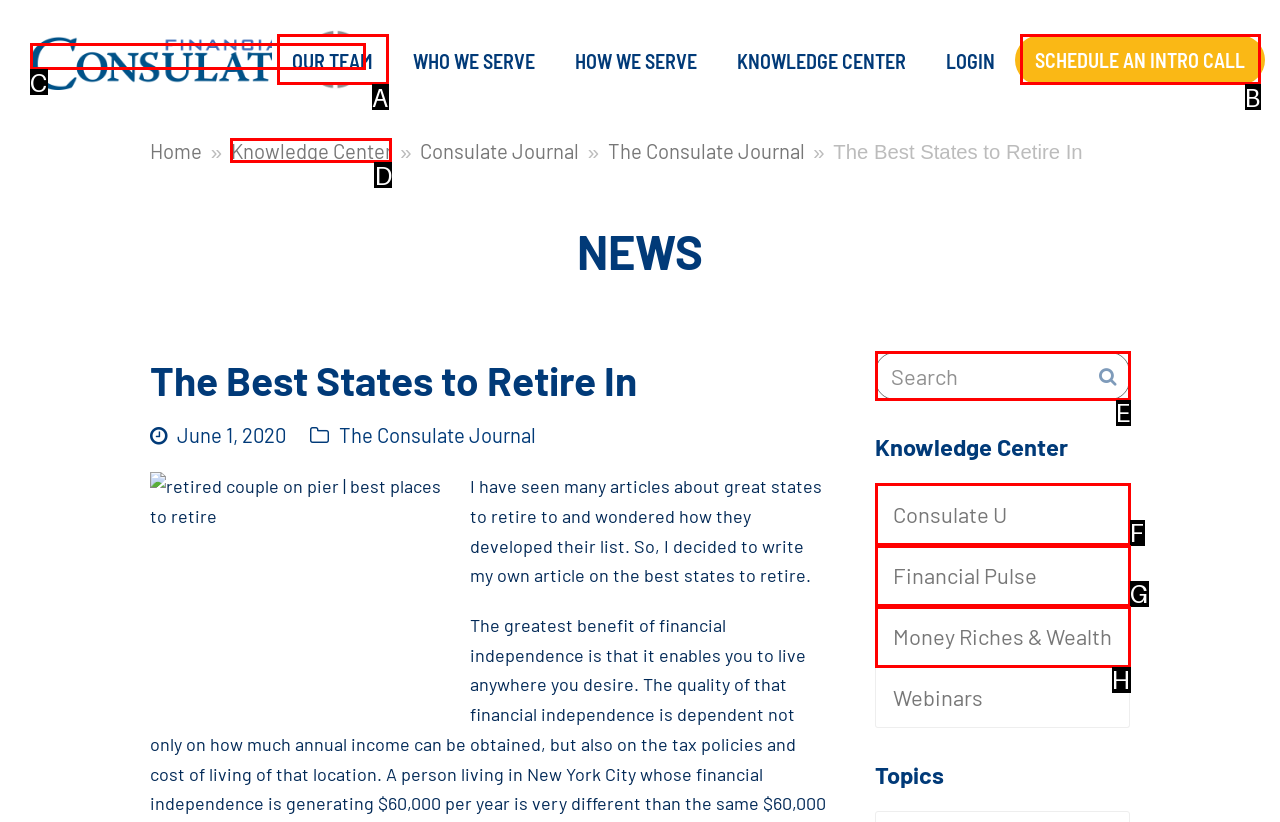For the task: Search for something, specify the letter of the option that should be clicked. Answer with the letter only.

E